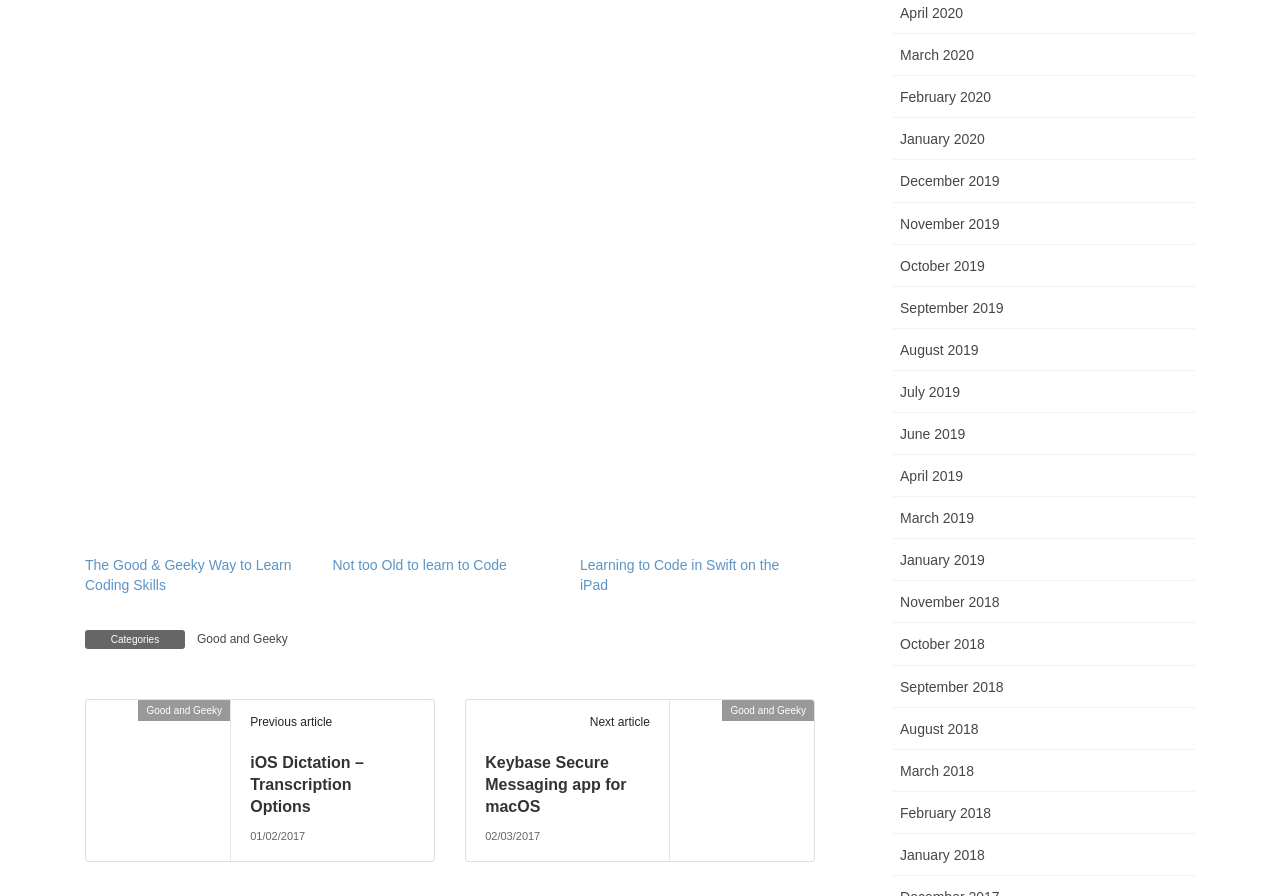Please give a short response to the question using one word or a phrase:
What is the title of the first article?

The Good & Geeky Way to Learn Coding Skills